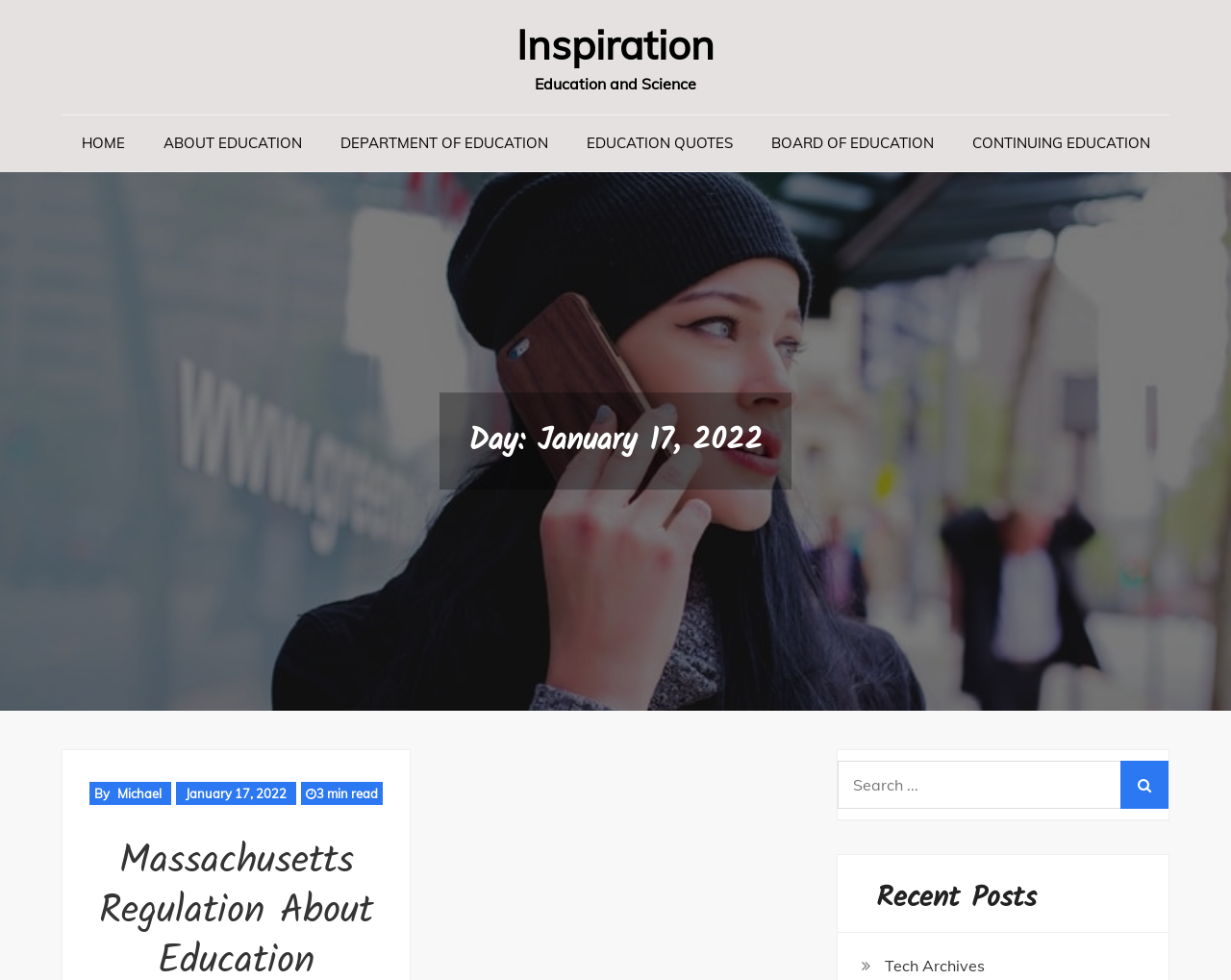What is the purpose of the button with the icon ''?
Look at the image and construct a detailed response to the question.

I found the answer by looking at the search section where it has a button with the icon ''. This button is likely used to submit the search query, so its purpose is to search.